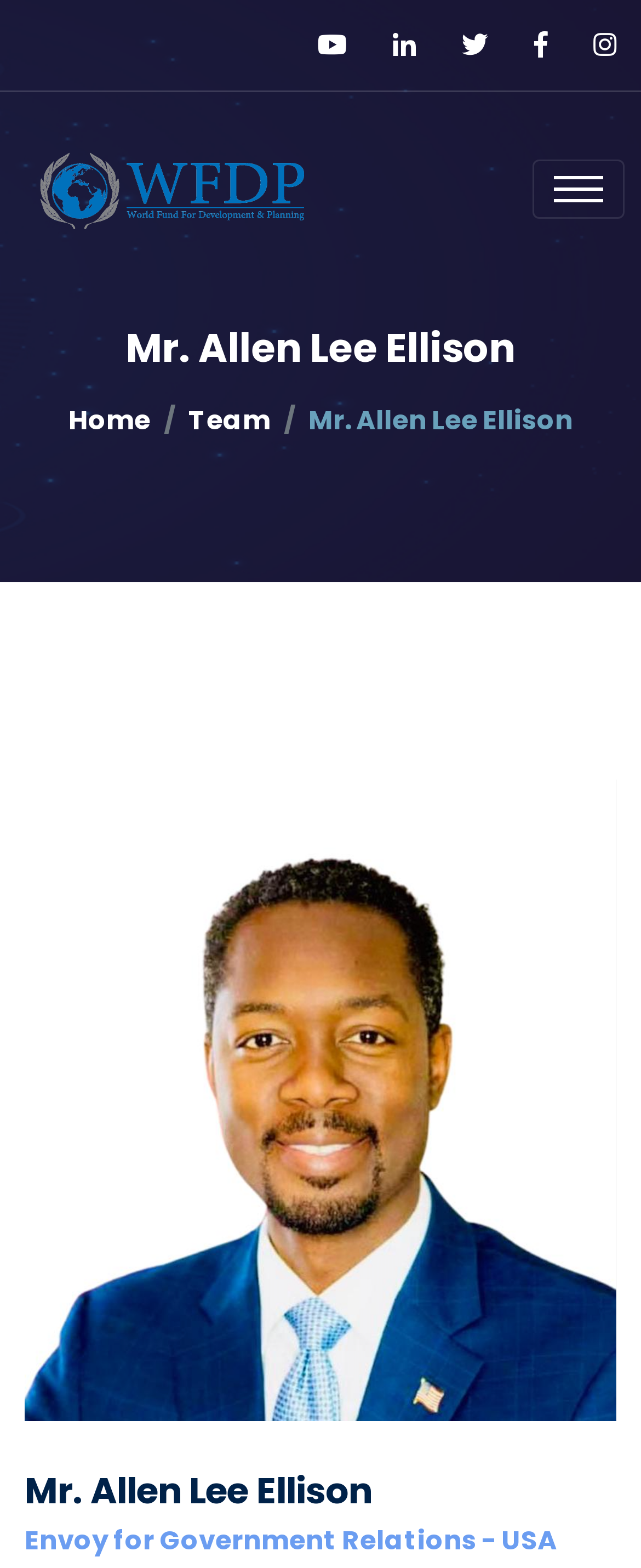What is the person's name?
Refer to the screenshot and respond with a concise word or phrase.

Mr. Allen Lee Ellison